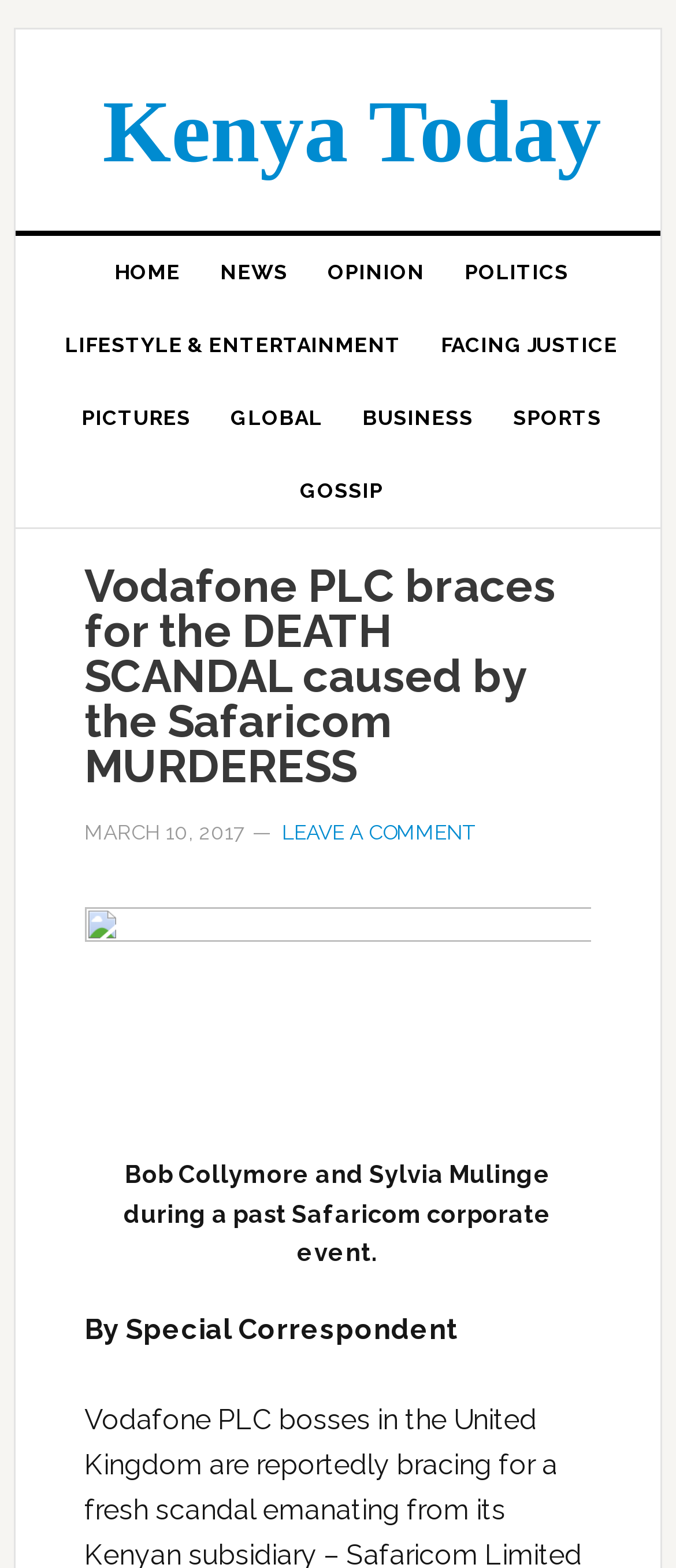Please extract the title of the webpage.

Vodafone PLC braces for the DEATH SCANDAL caused by the Safaricom MURDERESS